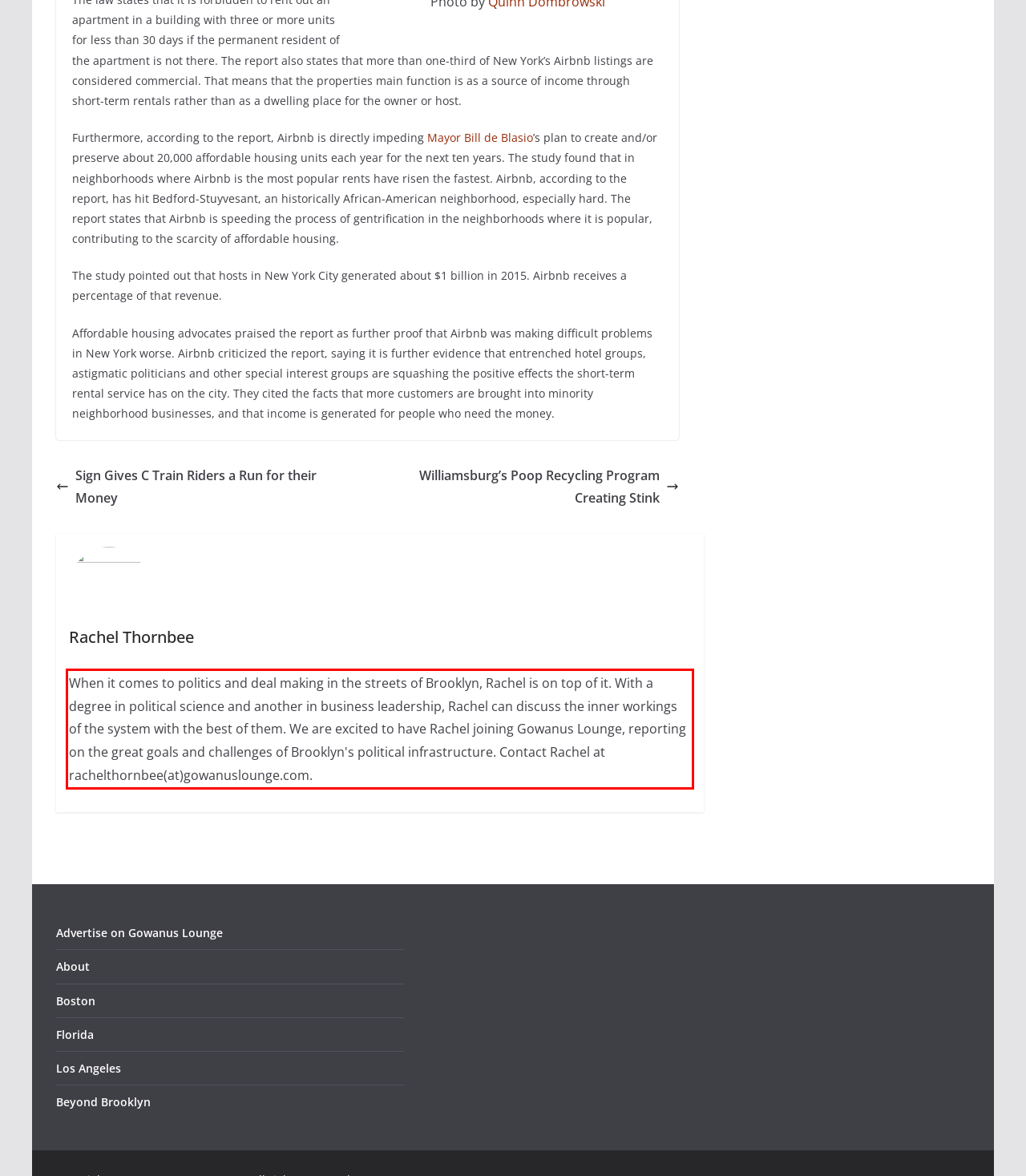Review the screenshot of the webpage and recognize the text inside the red rectangle bounding box. Provide the extracted text content.

When it comes to politics and deal making in the streets of Brooklyn, Rachel is on top of it. With a degree in political science and another in business leadership, Rachel can discuss the inner workings of the system with the best of them. We are excited to have Rachel joining Gowanus Lounge, reporting on the great goals and challenges of Brooklyn's political infrastructure. Contact Rachel at rachelthornbee(at)gowanuslounge.com.